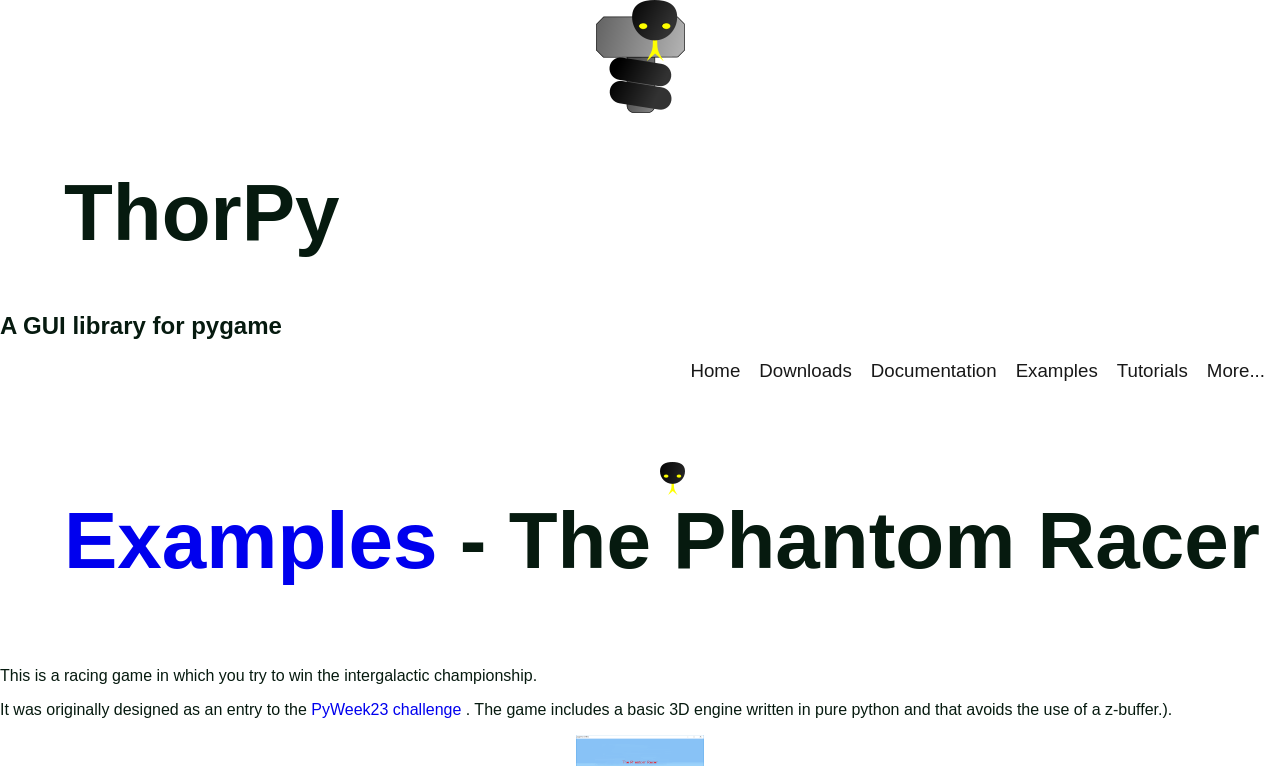Using the information in the image, give a comprehensive answer to the question: 
What is the feature of the game's 3D engine?

The feature of the game's 3D engine can be found in the static text element with the text 'The game includes a basic 3D engine written in pure python and that avoids the use of a z-buffer.' which is located at the bottom of the webpage, indicating that the game's 3D engine avoids the use of a z-buffer.